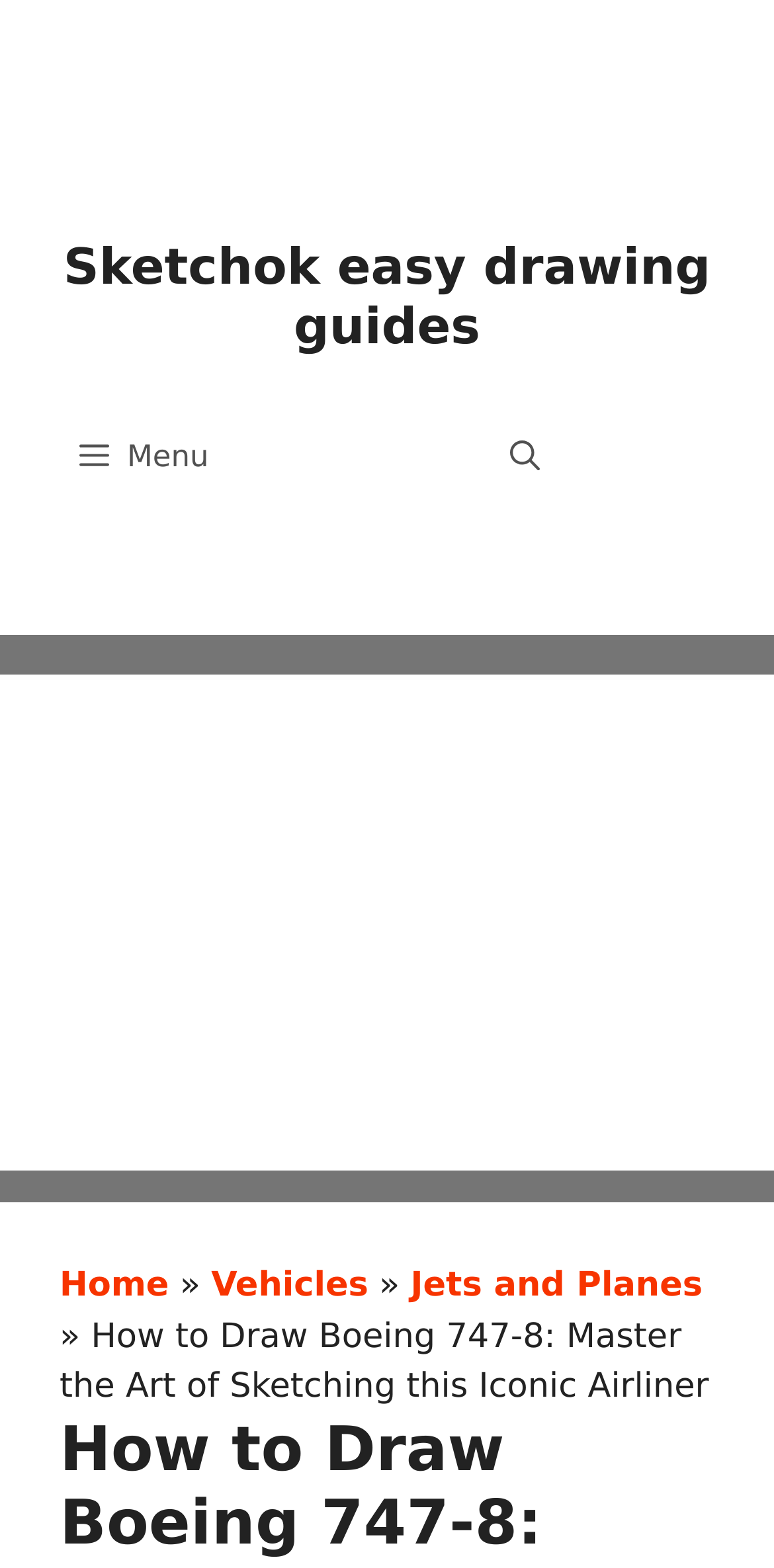Locate the bounding box coordinates of the UI element described by: "Menu". The bounding box coordinates should consist of four float numbers between 0 and 1, i.e., [left, top, right, bottom].

[0.051, 0.253, 0.321, 0.329]